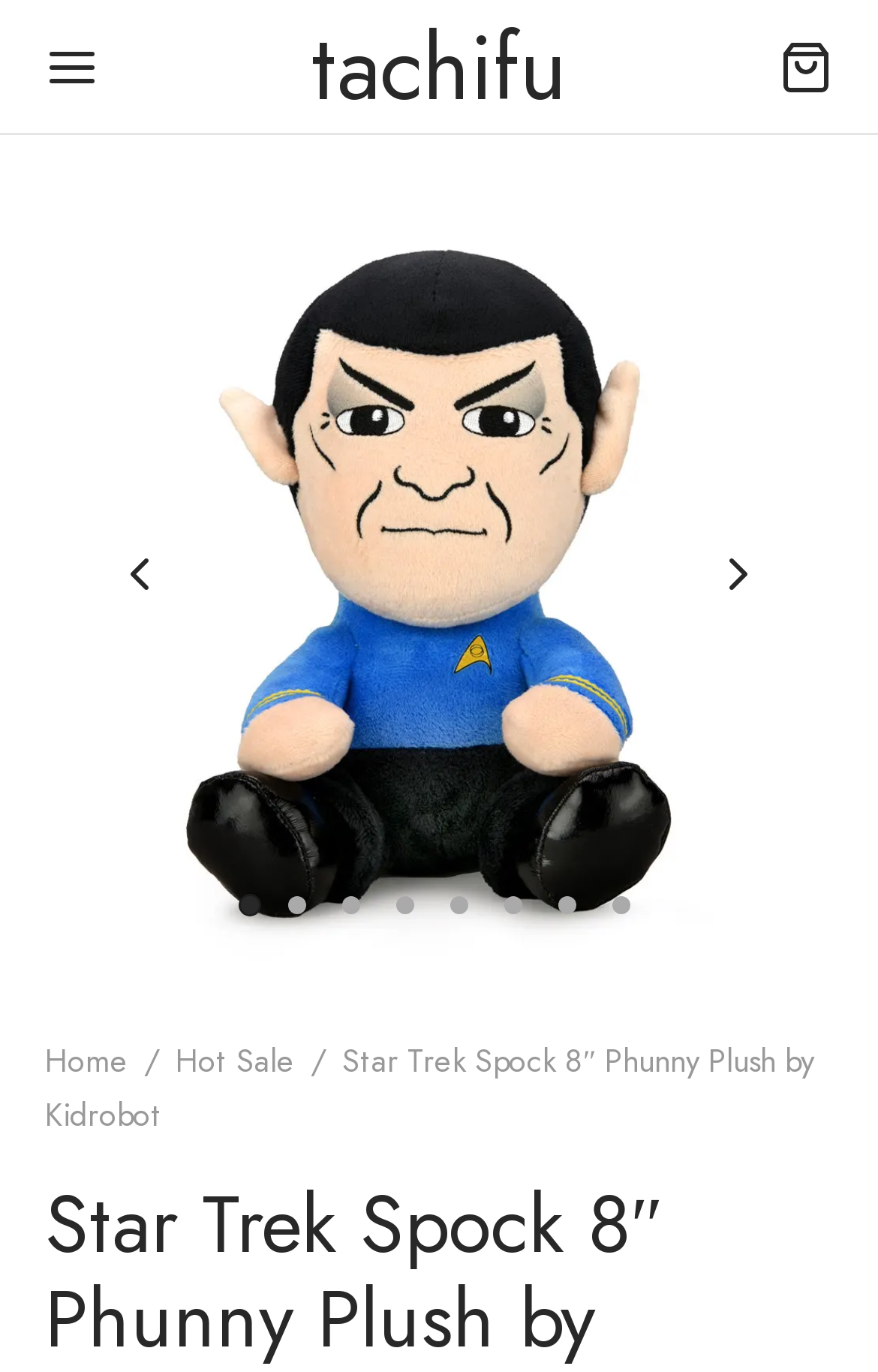Can you give a detailed response to the following question using the information from the image? How many links are in the breadcrumb navigation?

The breadcrumb navigation section contains three links: 'Home', 'Hot Sale', and the product name link. These links are likely used for navigation and categorization.